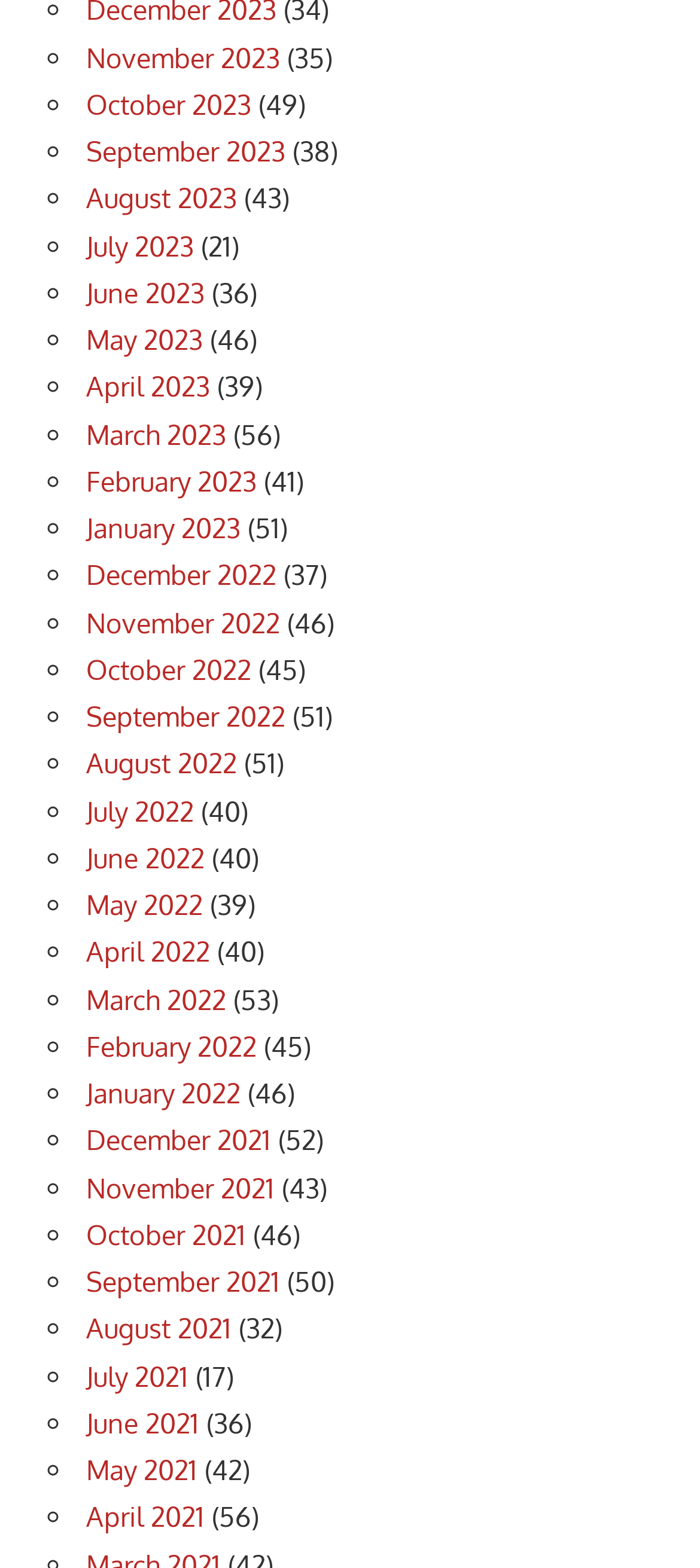How many links are there for the year 2023?
Using the image as a reference, answer the question in detail.

I counted the number of links for the year 2023 and found 12 links, one for each month of the year.